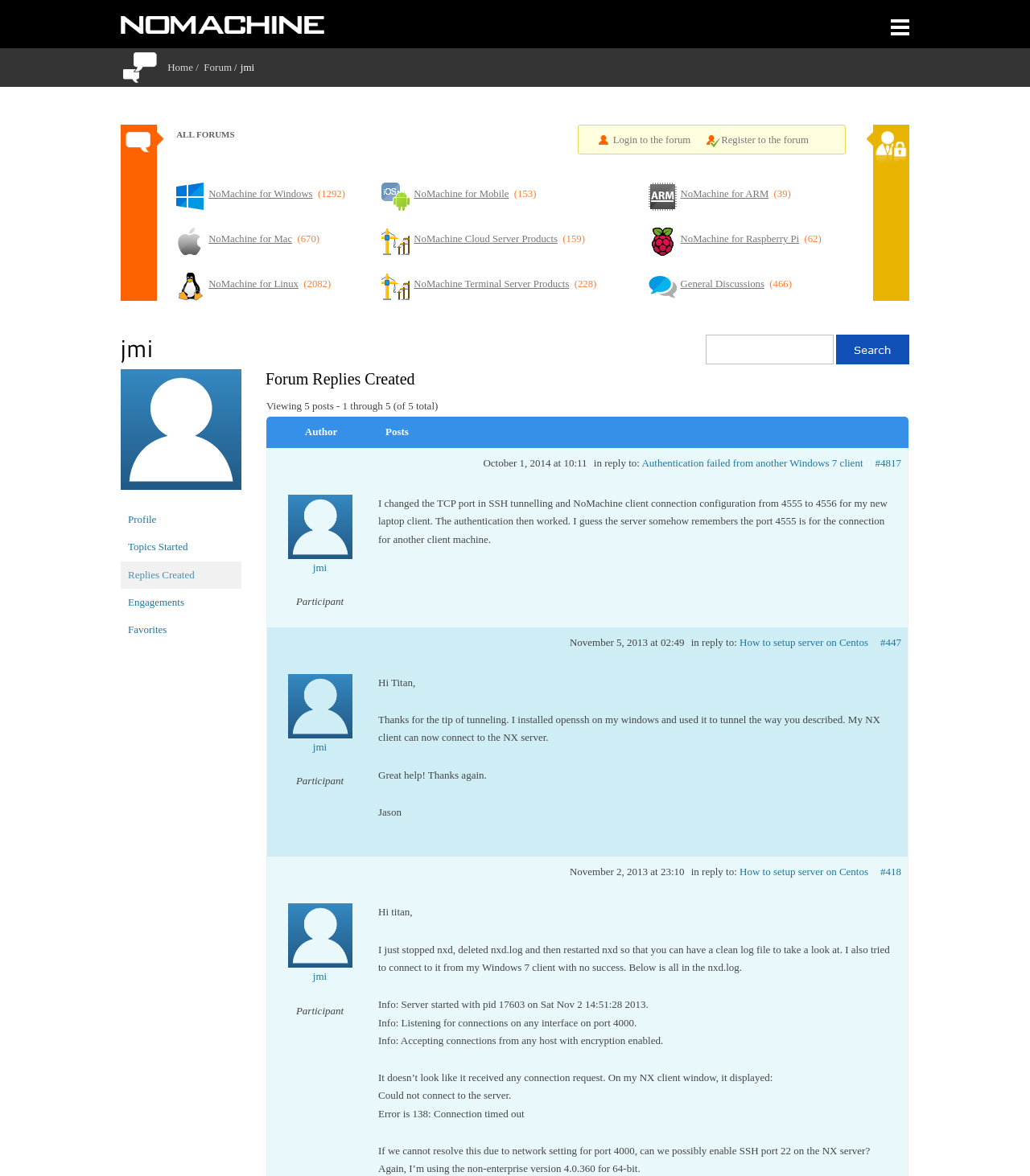Give a concise answer using only one word or phrase for this question:
How many forum categories are listed?

9